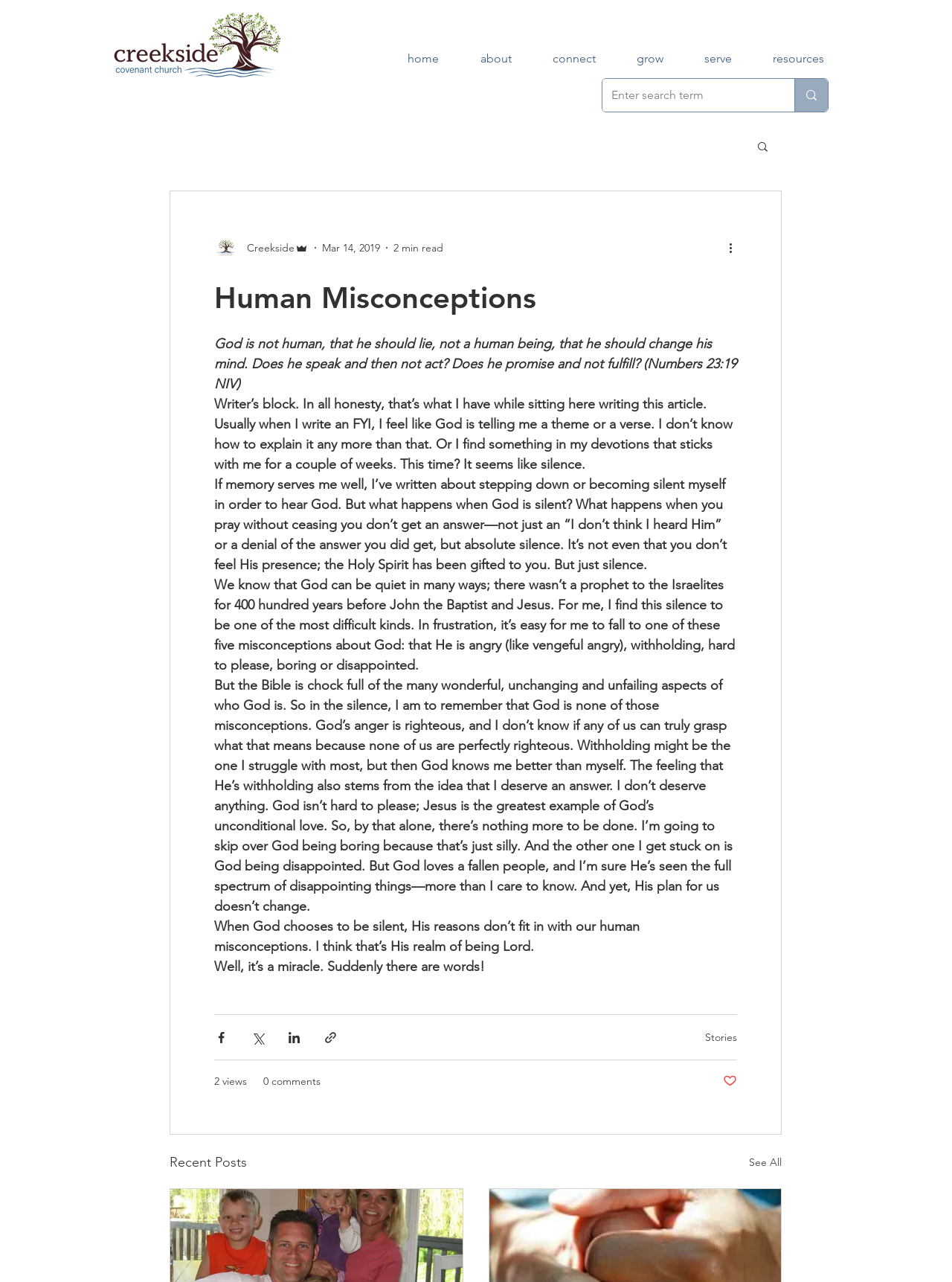What is the title of the article?
Identify the answer in the screenshot and reply with a single word or phrase.

Human Misconceptions